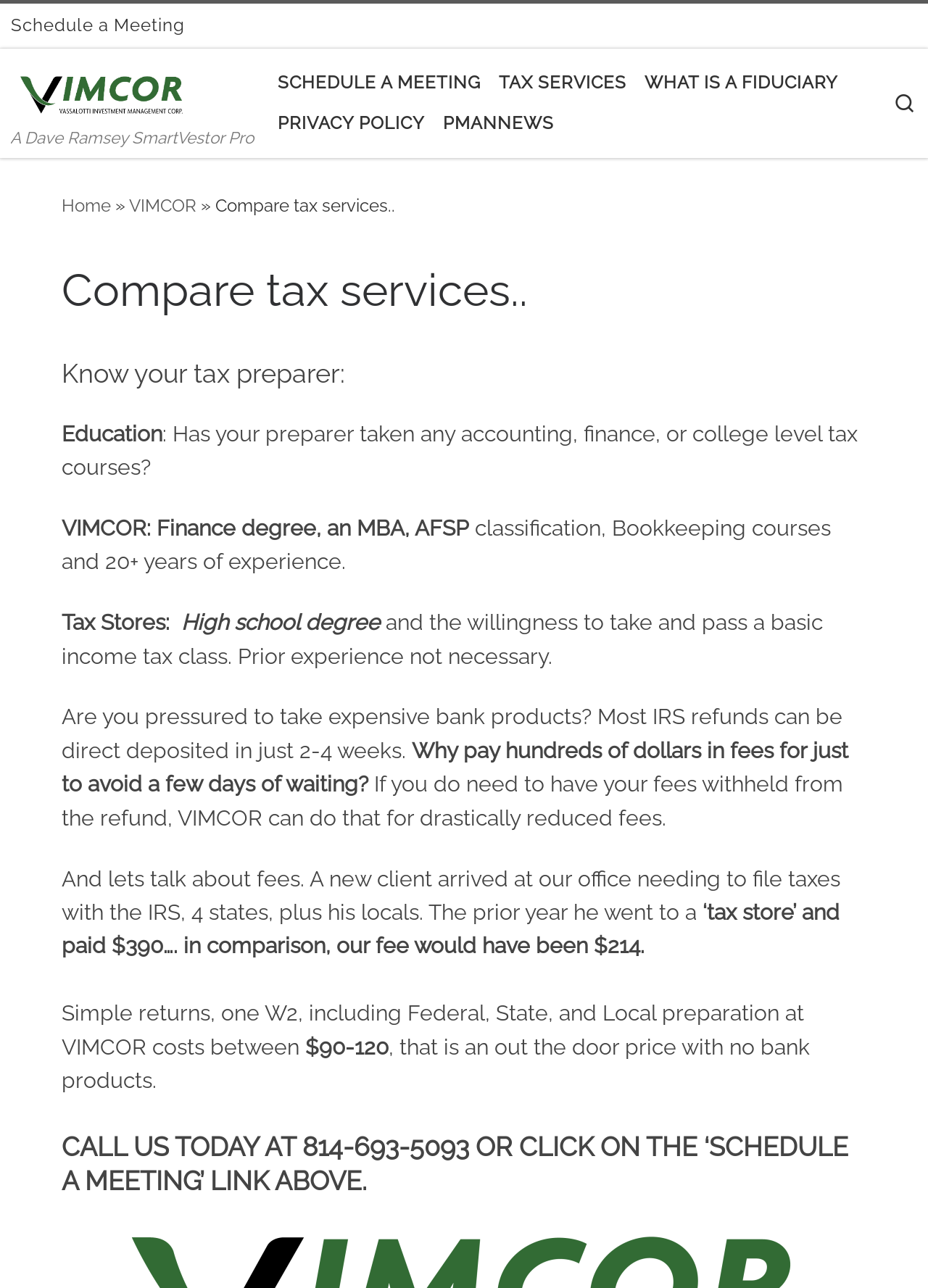Kindly provide the bounding box coordinates of the section you need to click on to fulfill the given instruction: "Click on 'Schedule a Meeting'".

[0.009, 0.003, 0.202, 0.037]